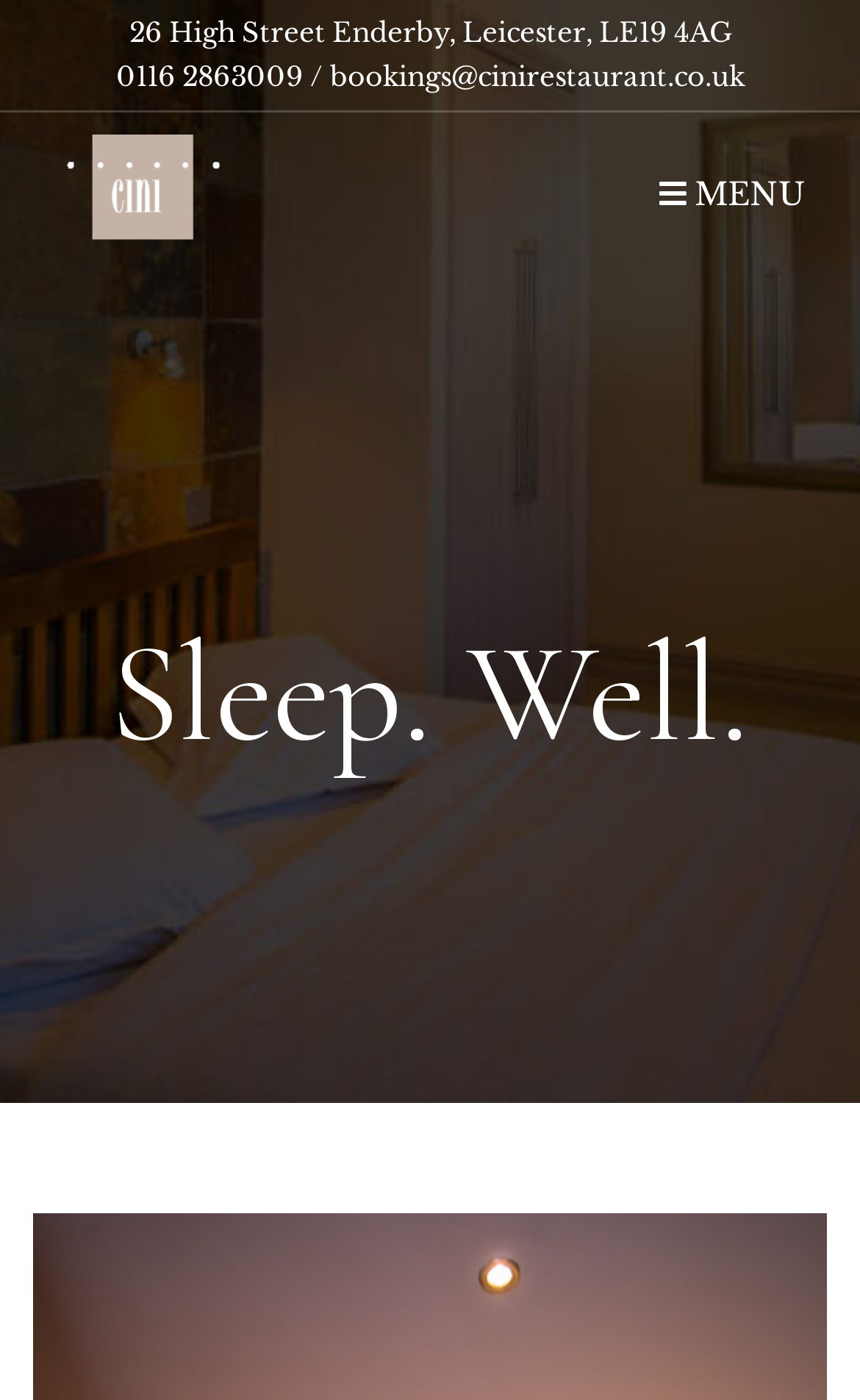What is the email address of Cini Restaurant & Hotel for bookings?
Look at the image and construct a detailed response to the question.

I found the email address by looking at the link element next to the phone number, which contains the email address 'bookings@cinirestaurant.co.uk'.